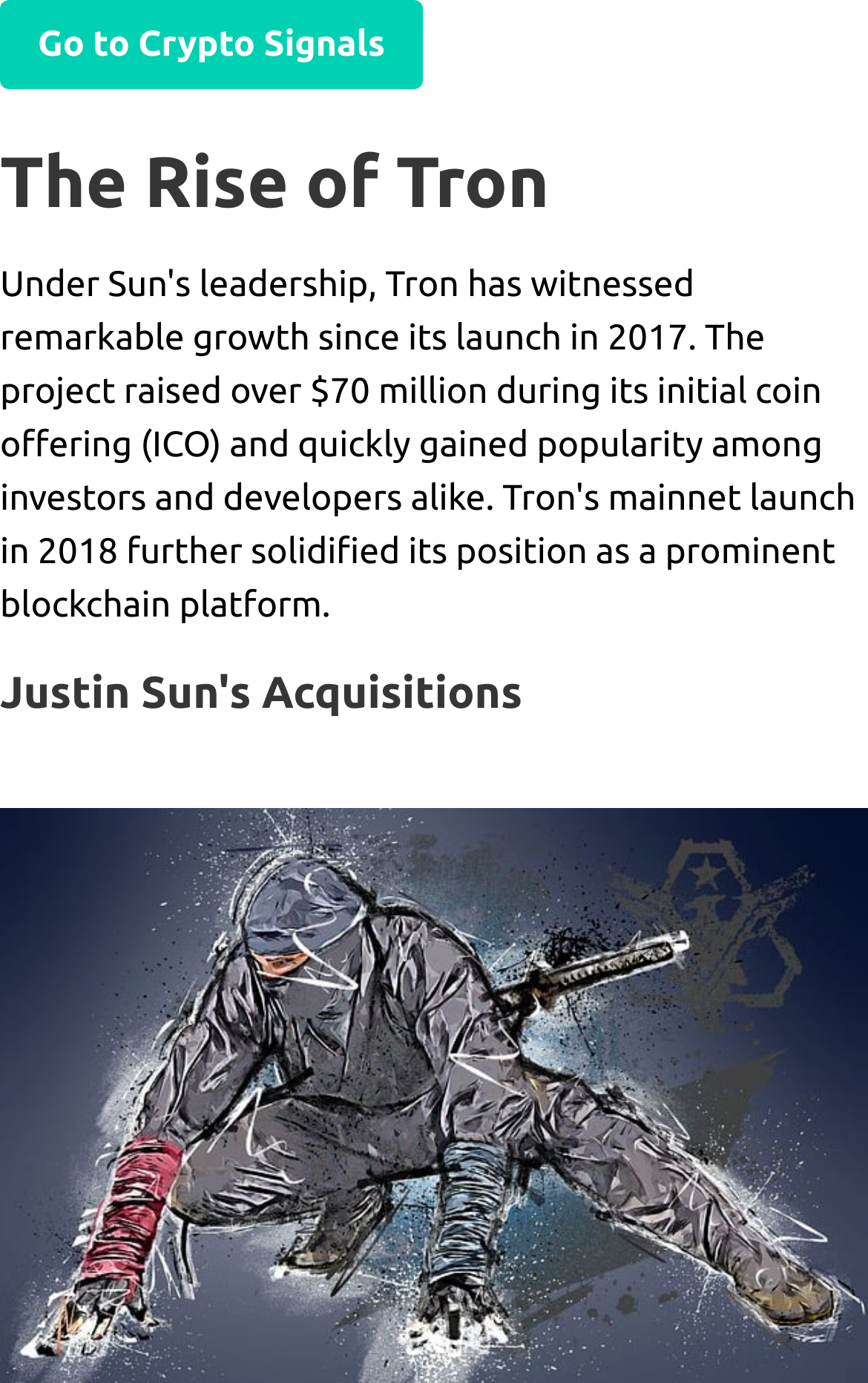Find the bounding box of the web element that fits this description: "Go to Crypto Signals".

[0.0, 0.0, 0.487, 0.064]